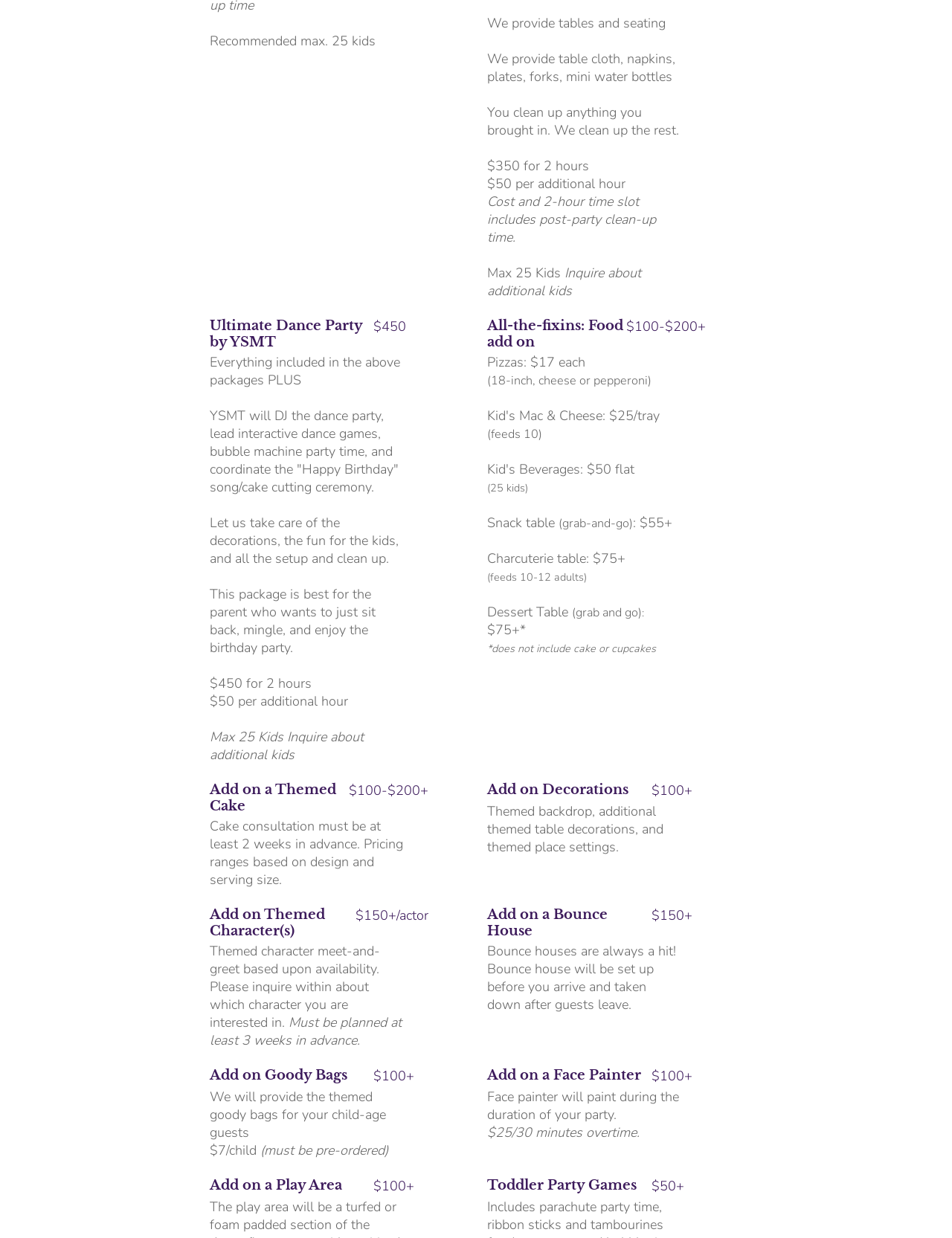Given the element description, predict the bounding box coordinates in the format (top-left x, top-left y, bottom-right x, bottom-right y), using floating point numbers between 0 and 1: Add on Decorations

[0.512, 0.631, 0.684, 0.644]